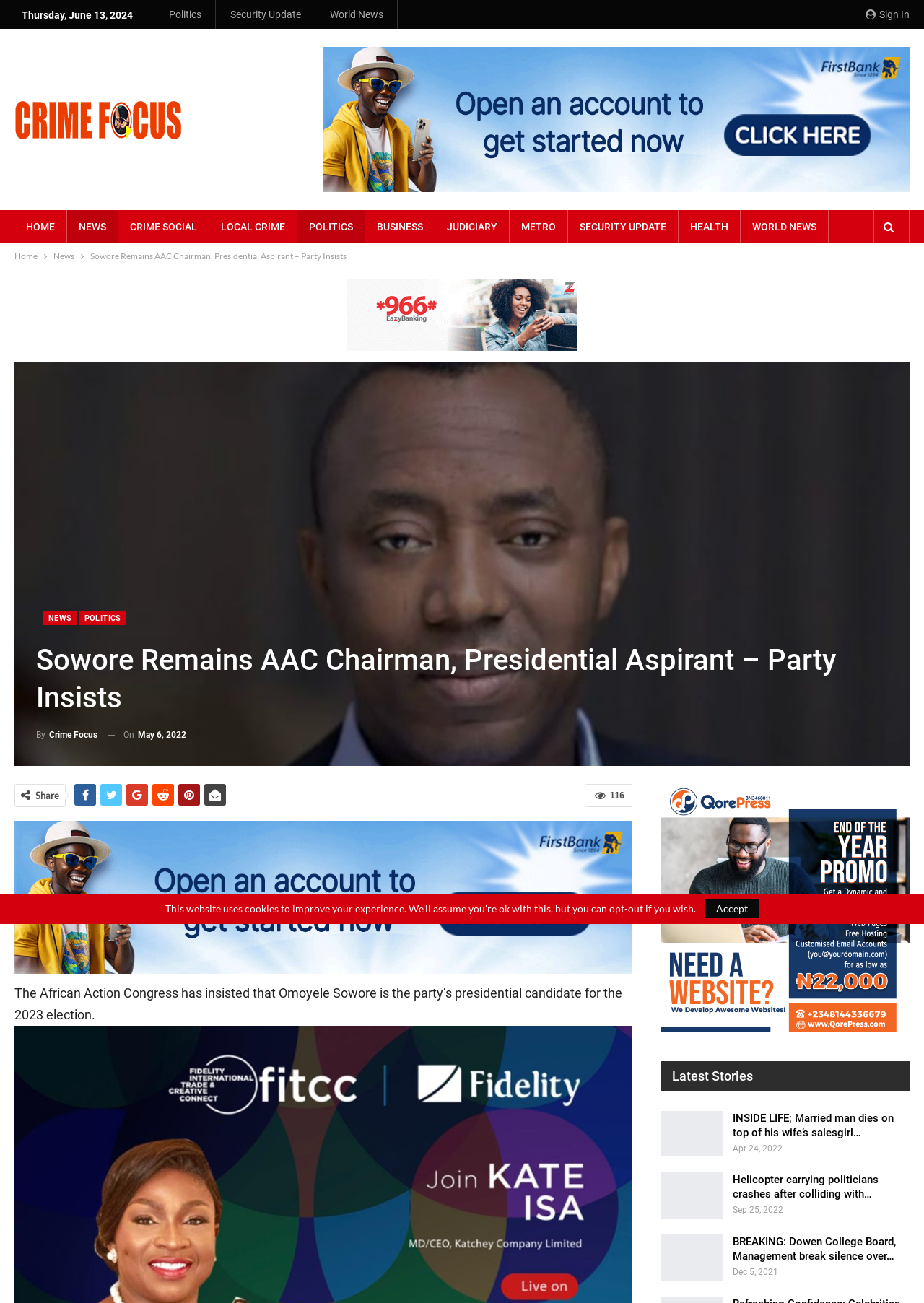Please provide a detailed answer to the question below by examining the image:
What is the name of the bank advertised on the webpage?

The answer can be found in the advertisement section of the webpage, where the image of 'FIRST BANK' is displayed with a link to the bank's website.